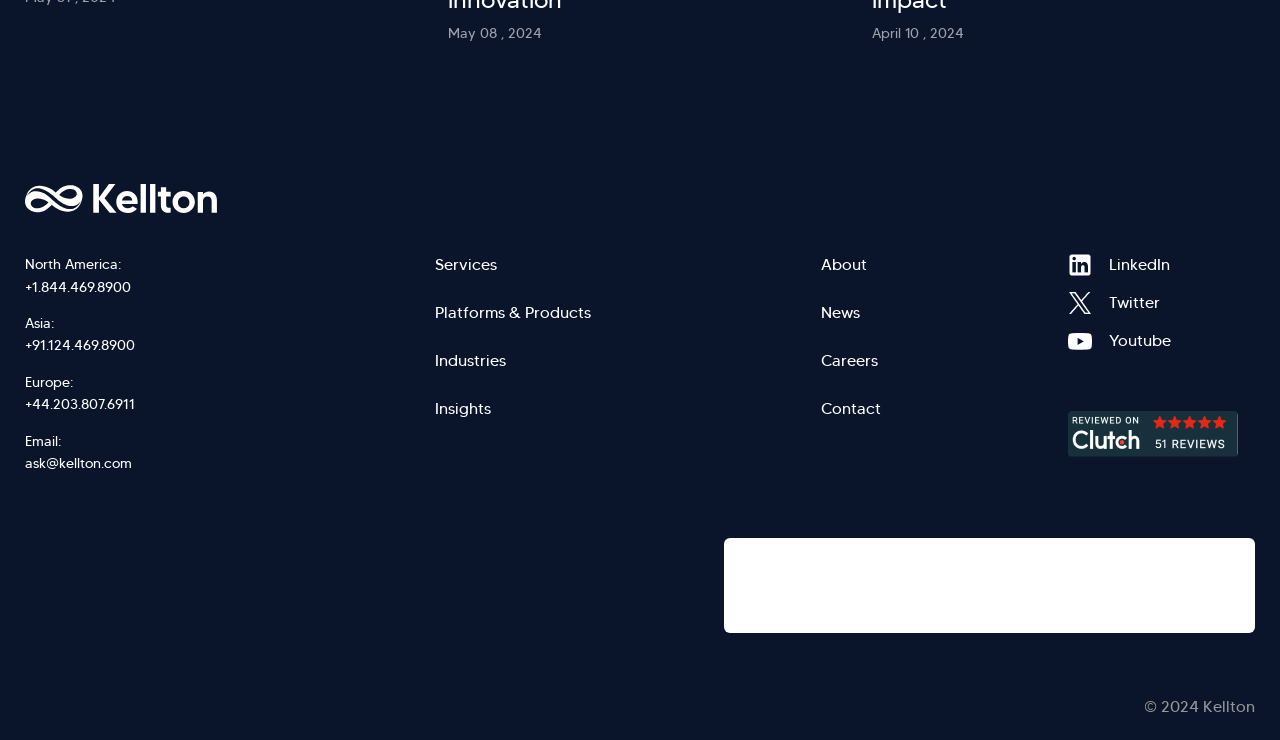Identify the bounding box coordinates for the UI element described as: "News". The coordinates should be provided as four floats between 0 and 1: [left, top, right, bottom].

None